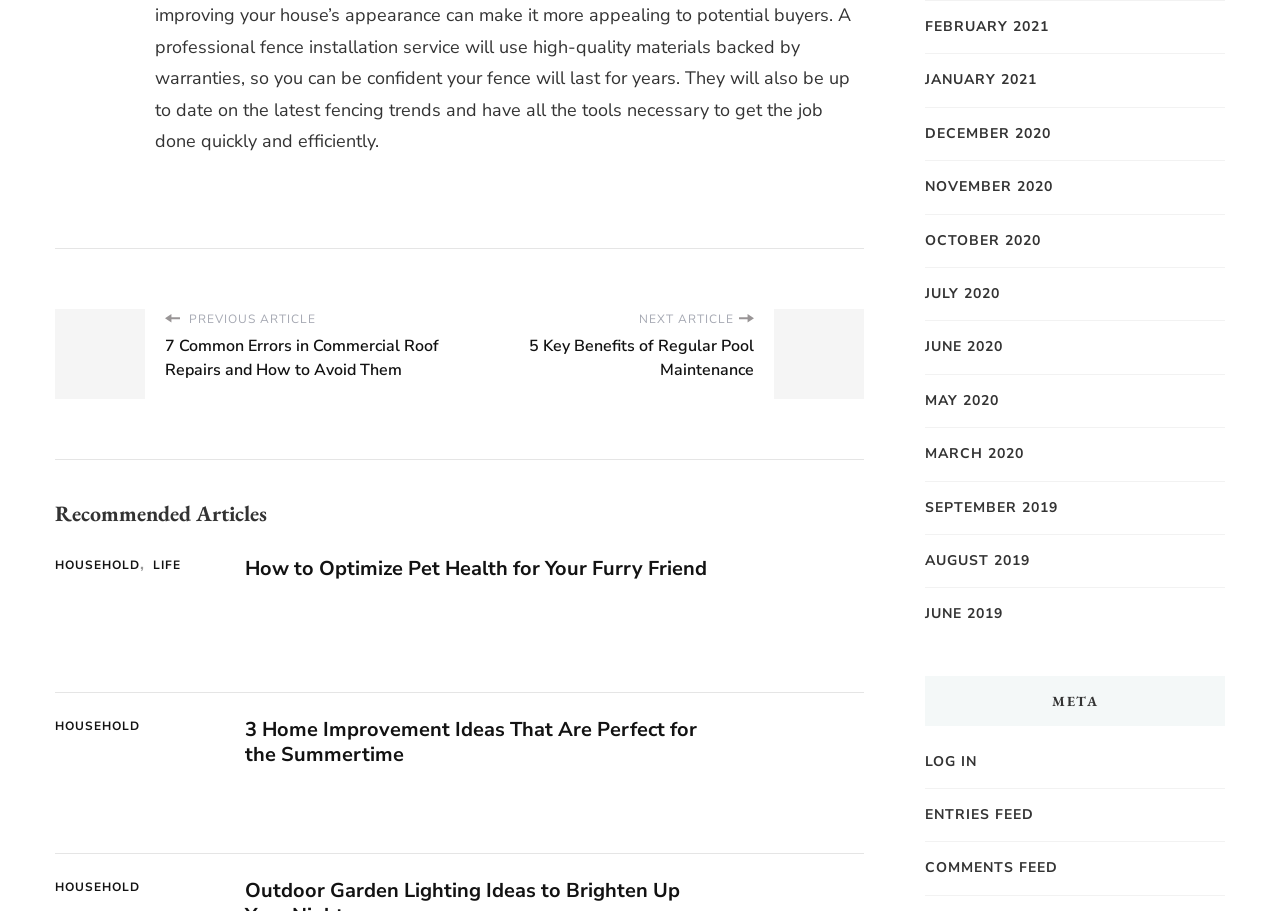How many months are listed in the archive section?
Refer to the image and give a detailed answer to the query.

I counted the number of links in the archive section by looking at the link elements with month names, such as 'FEBRUARY 2021', 'JANUARY 2021', and so on. There are 12 links in total, each representing a month.